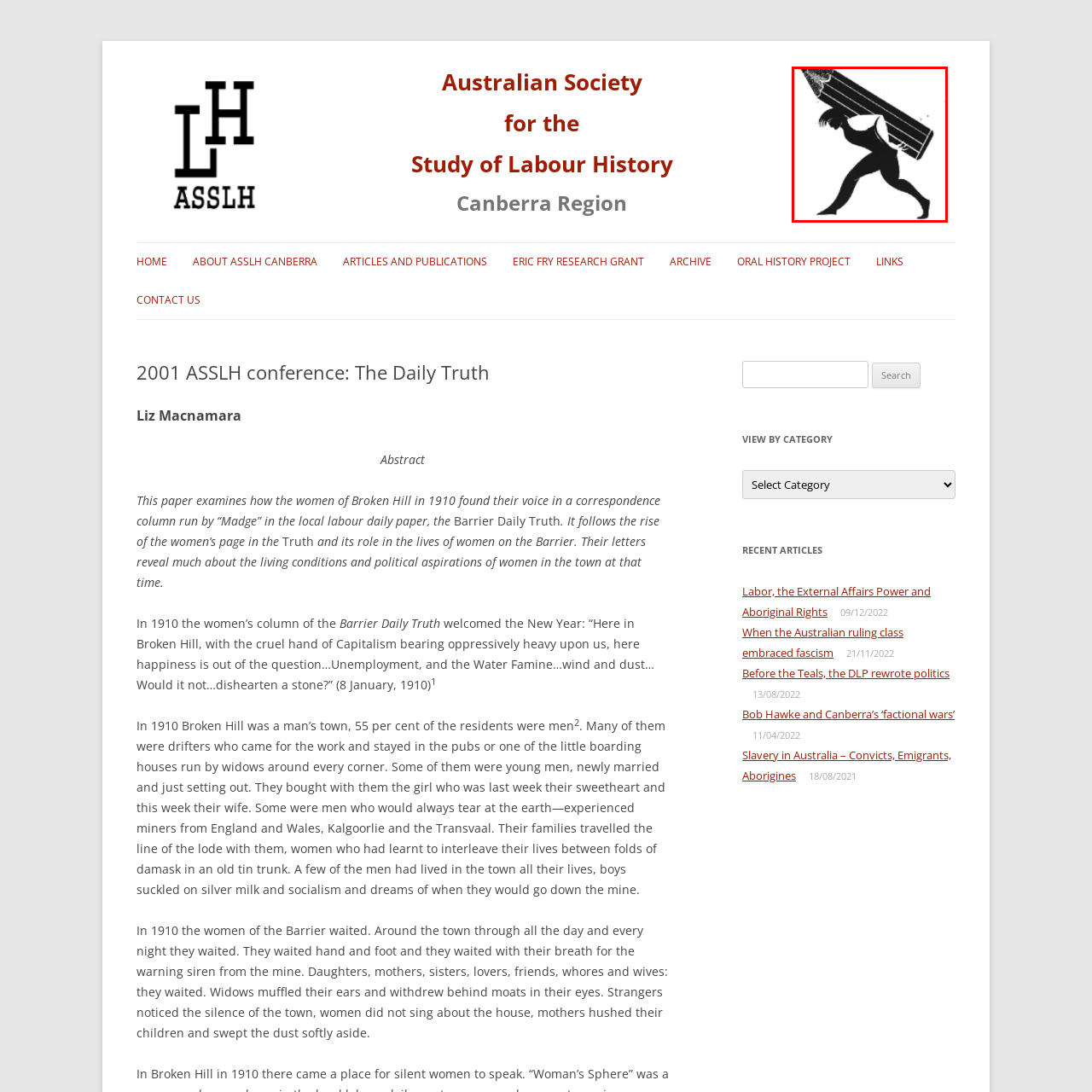What is the color of the silhouette?
Look closely at the image within the red bounding box and respond to the question with one word or a brief phrase.

Black